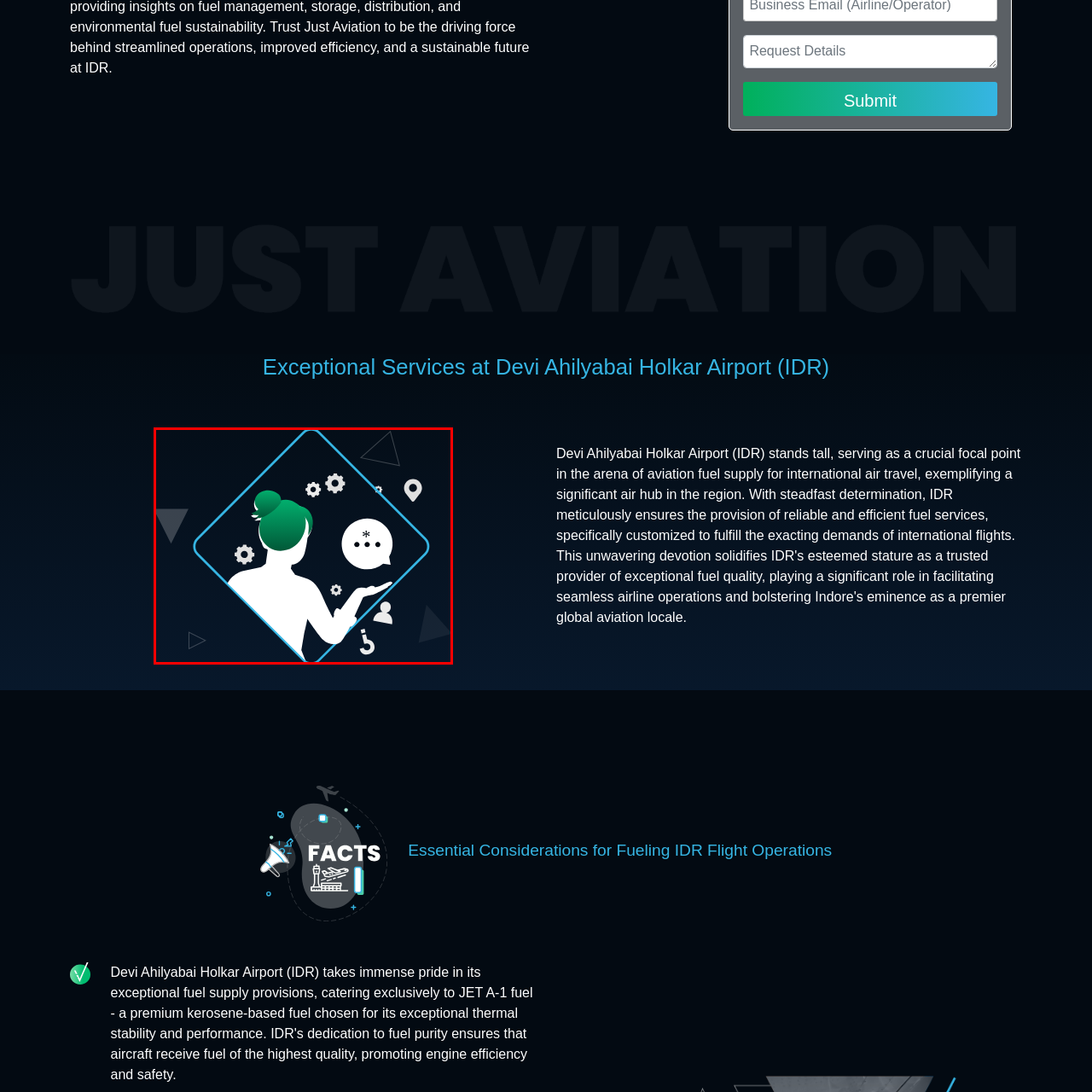What is the purpose of the speech bubble above the hand?
Pay attention to the image surrounded by the red bounding box and answer the question in detail based on the image.

The caption explains that the speech bubble features three dots, symbolizing a conversation or inquiry in progress, which suggests that the speech bubble is used to represent a conversation or inquiry.